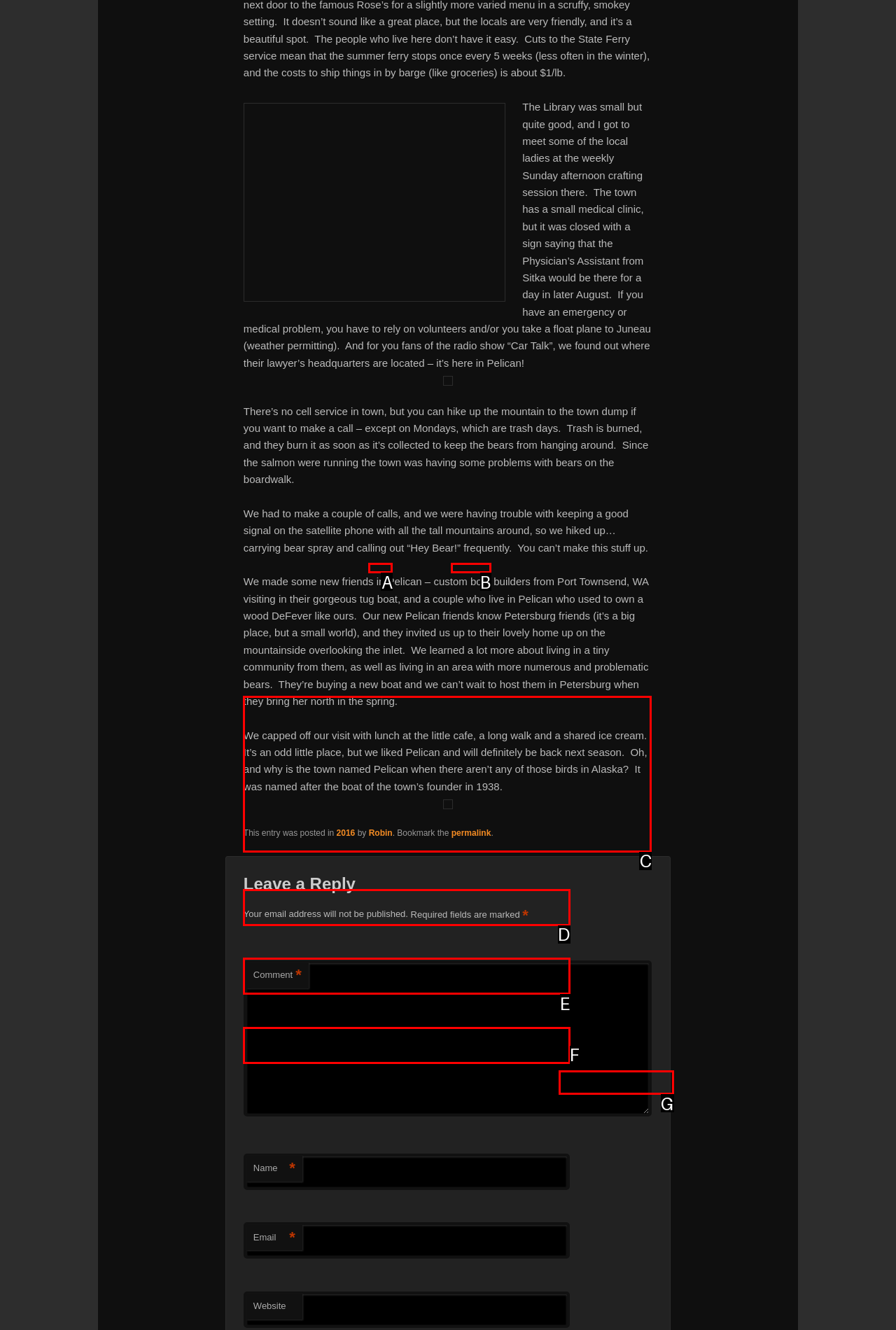Find the UI element described as: Robin
Reply with the letter of the appropriate option.

A